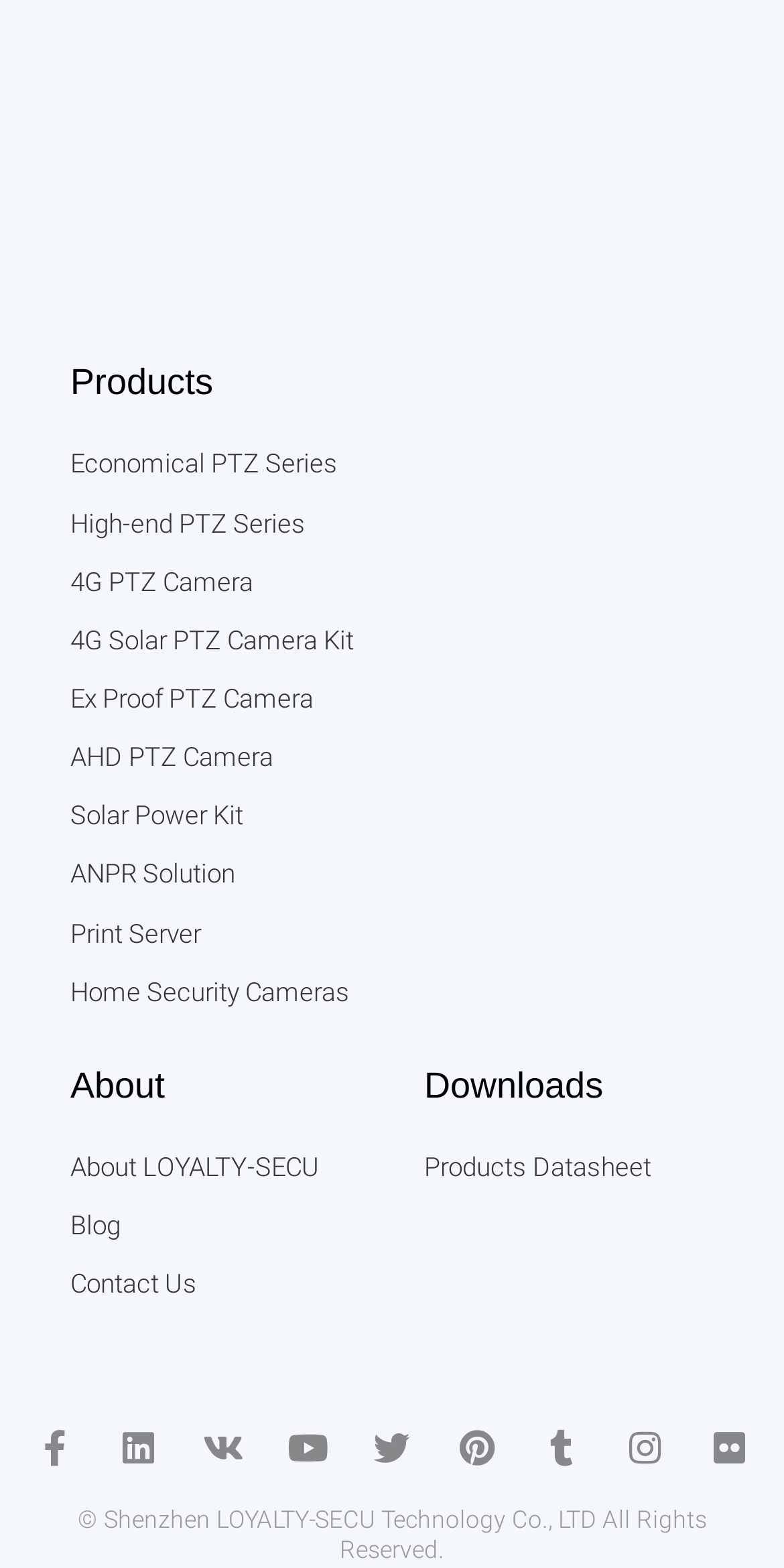Give the bounding box coordinates for the element described as: "4G PTZ Camera".

[0.09, 0.356, 0.91, 0.387]